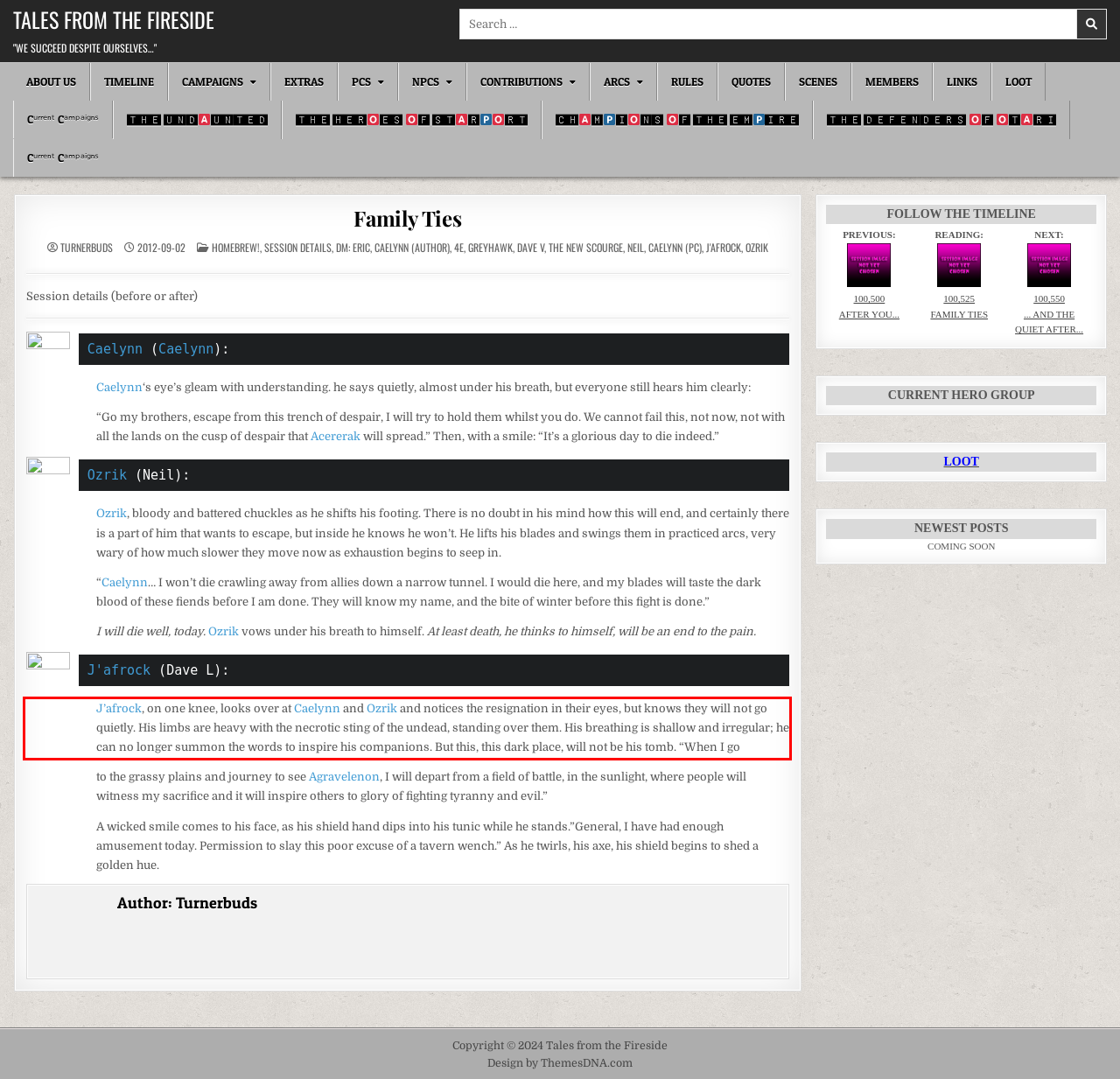You are given a webpage screenshot with a red bounding box around a UI element. Extract and generate the text inside this red bounding box.

J’afrock, on one knee, looks over at Caelynn and Ozrik and notices the resignation in their eyes, but knows they will not go quietly. His limbs are heavy with the necrotic sting of the undead, standing over them. His breathing is shallow and irregular; he can no longer summon the words to inspire his companions. But this, this dark place, will not be his tomb. “When I go